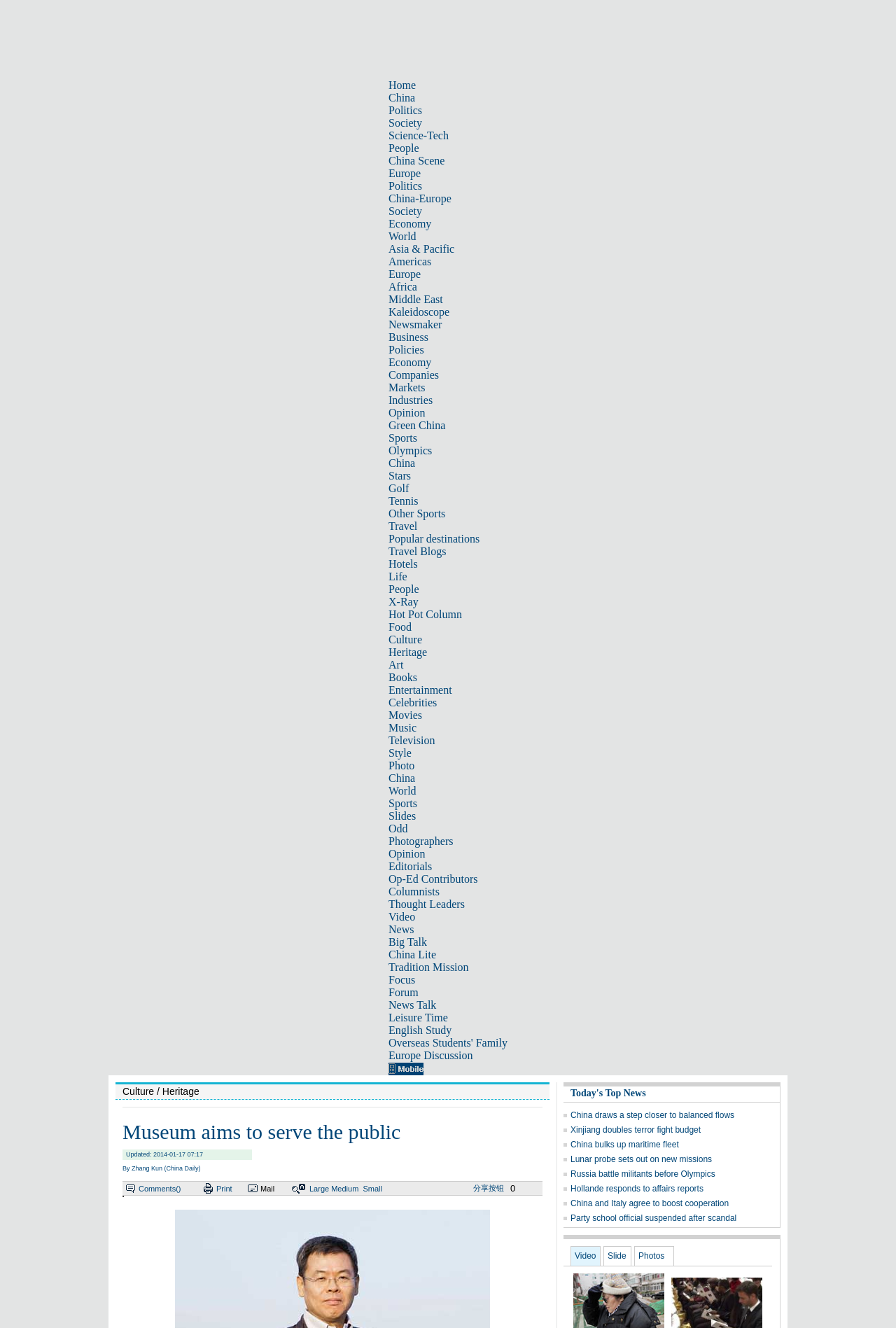Find the bounding box coordinates of the area to click in order to follow the instruction: "Click on the 'Travel' link".

[0.434, 0.392, 0.466, 0.401]